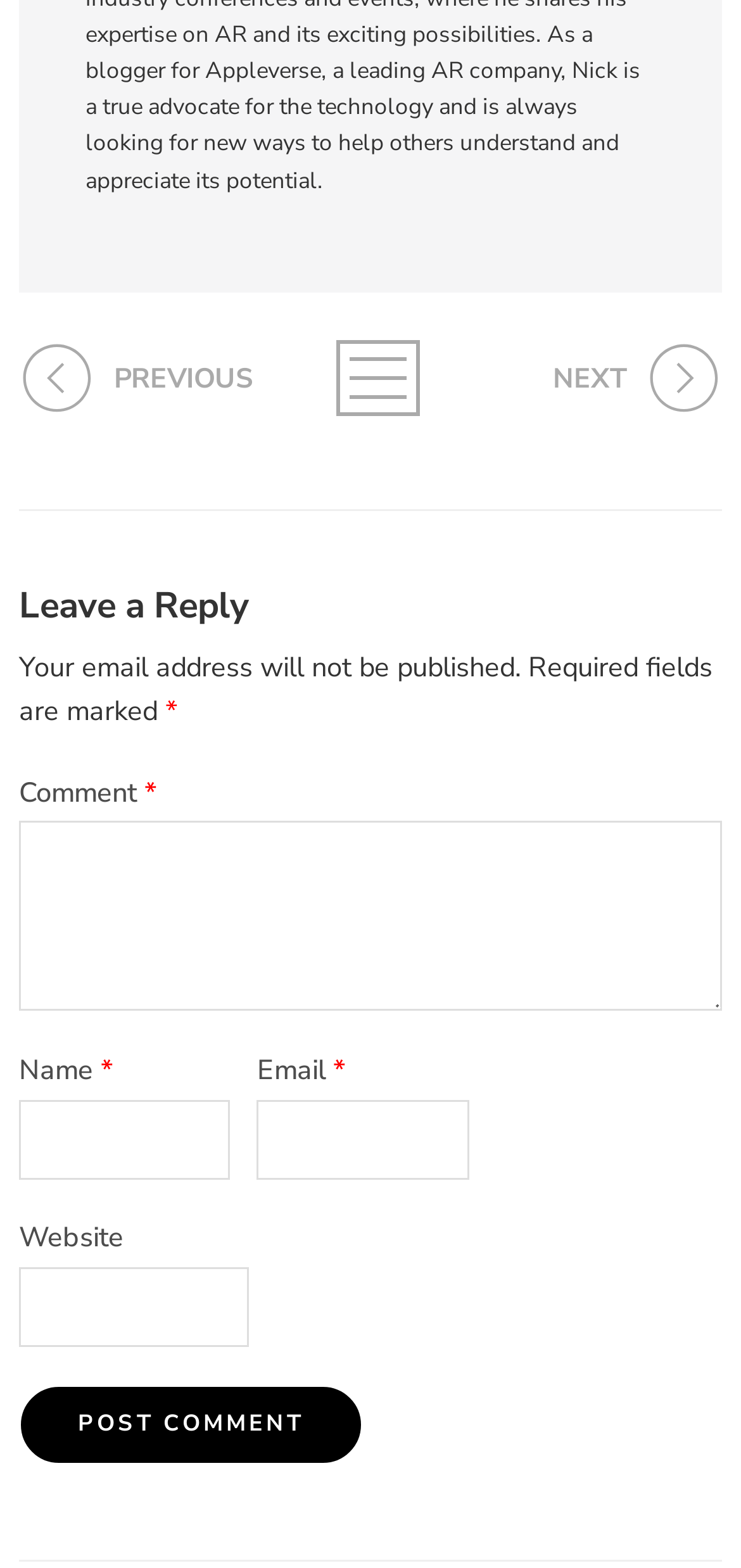Refer to the screenshot and answer the following question in detail:
What is the purpose of the 'Leave a Reply' section?

The 'Leave a Reply' section is a heading that indicates the start of a comment form. It contains fields for users to input their name, email, website, and comment, as well as a 'Post Comment' button. This suggests that the purpose of this section is to allow users to comment on a blog post.